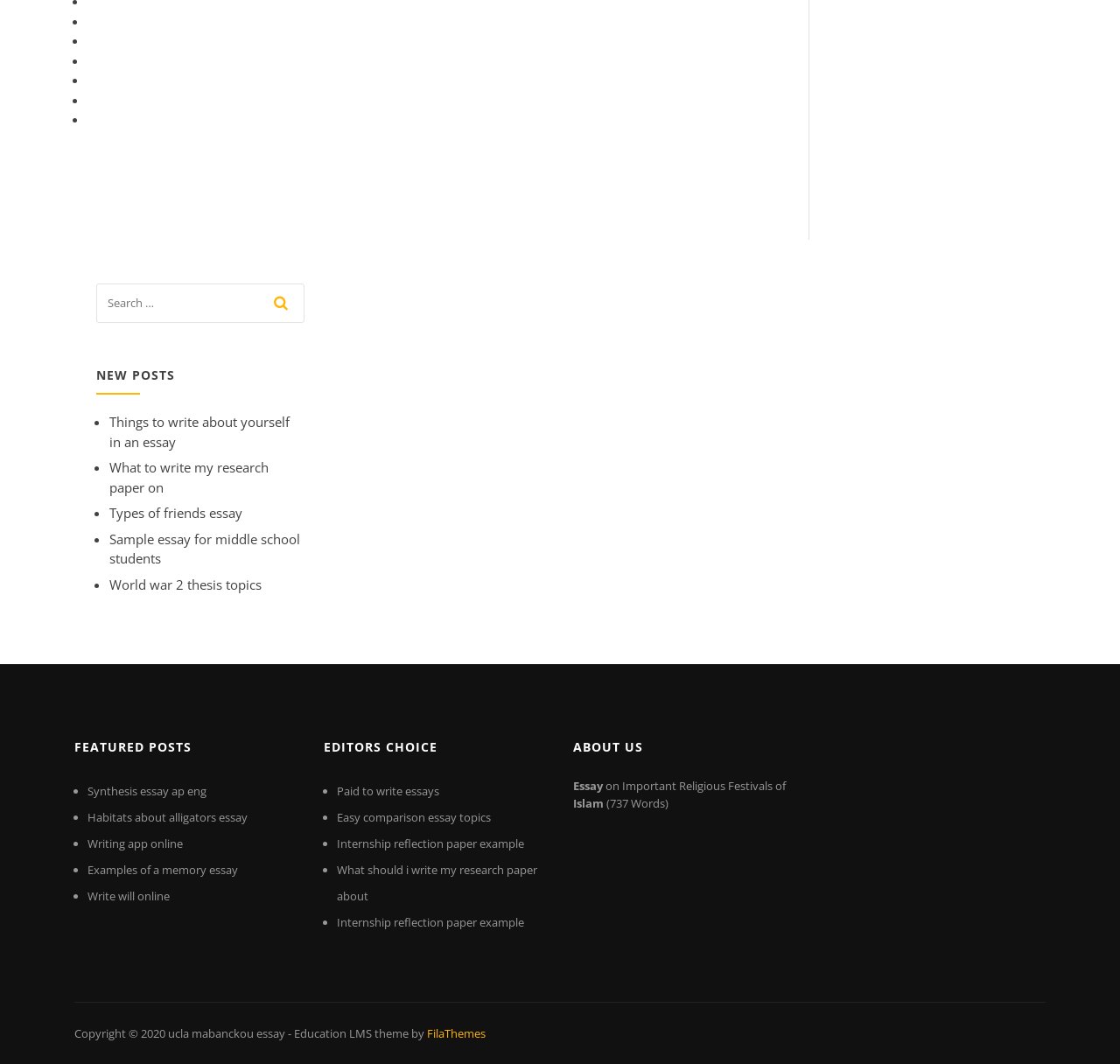Respond to the following question using a concise word or phrase: 
What is the text of the first link in the 'FEATURED POSTS' section?

Synthesis essay ap eng